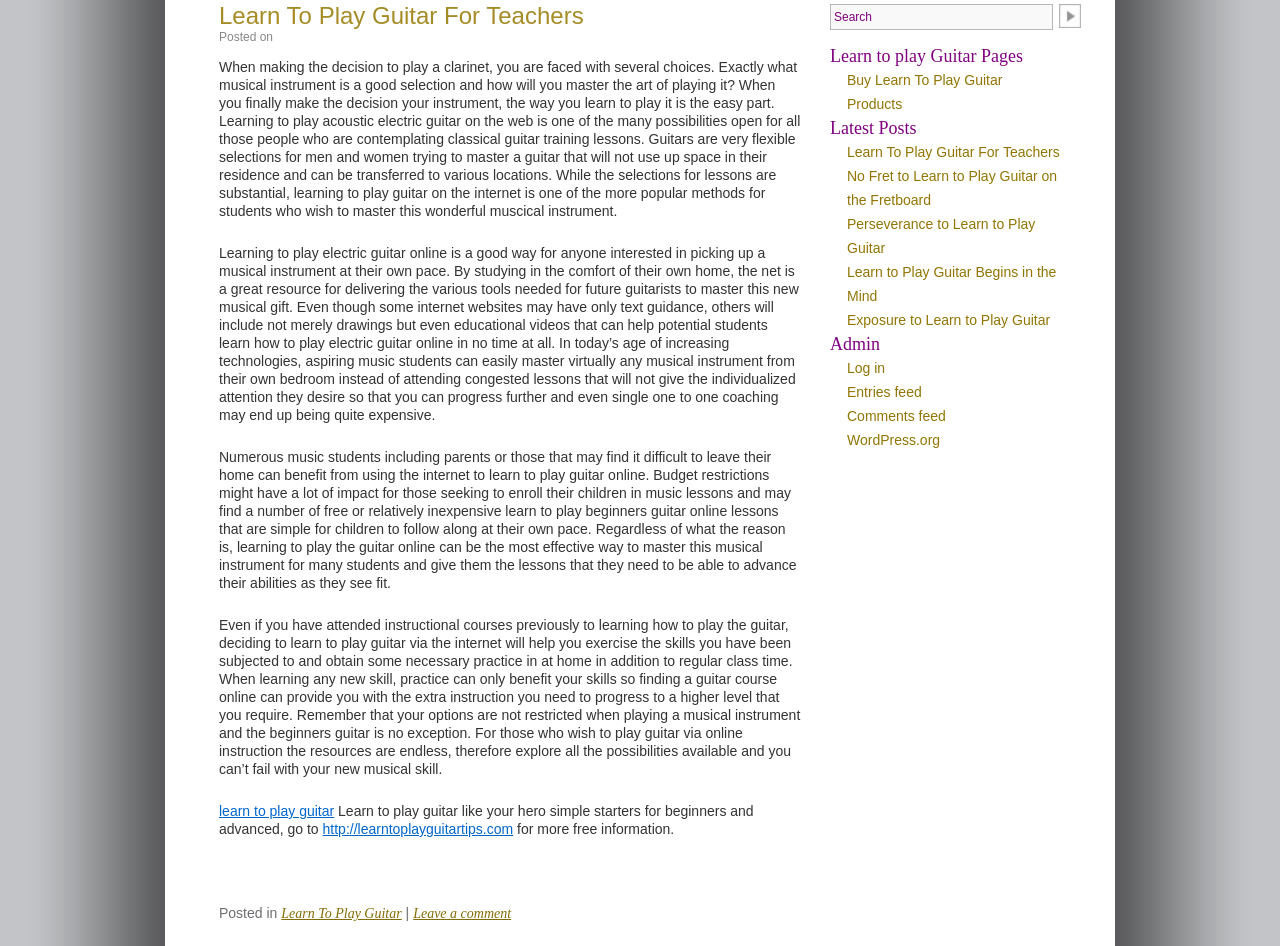Identify the bounding box for the element characterized by the following description: "Entries feed".

[0.662, 0.406, 0.72, 0.423]